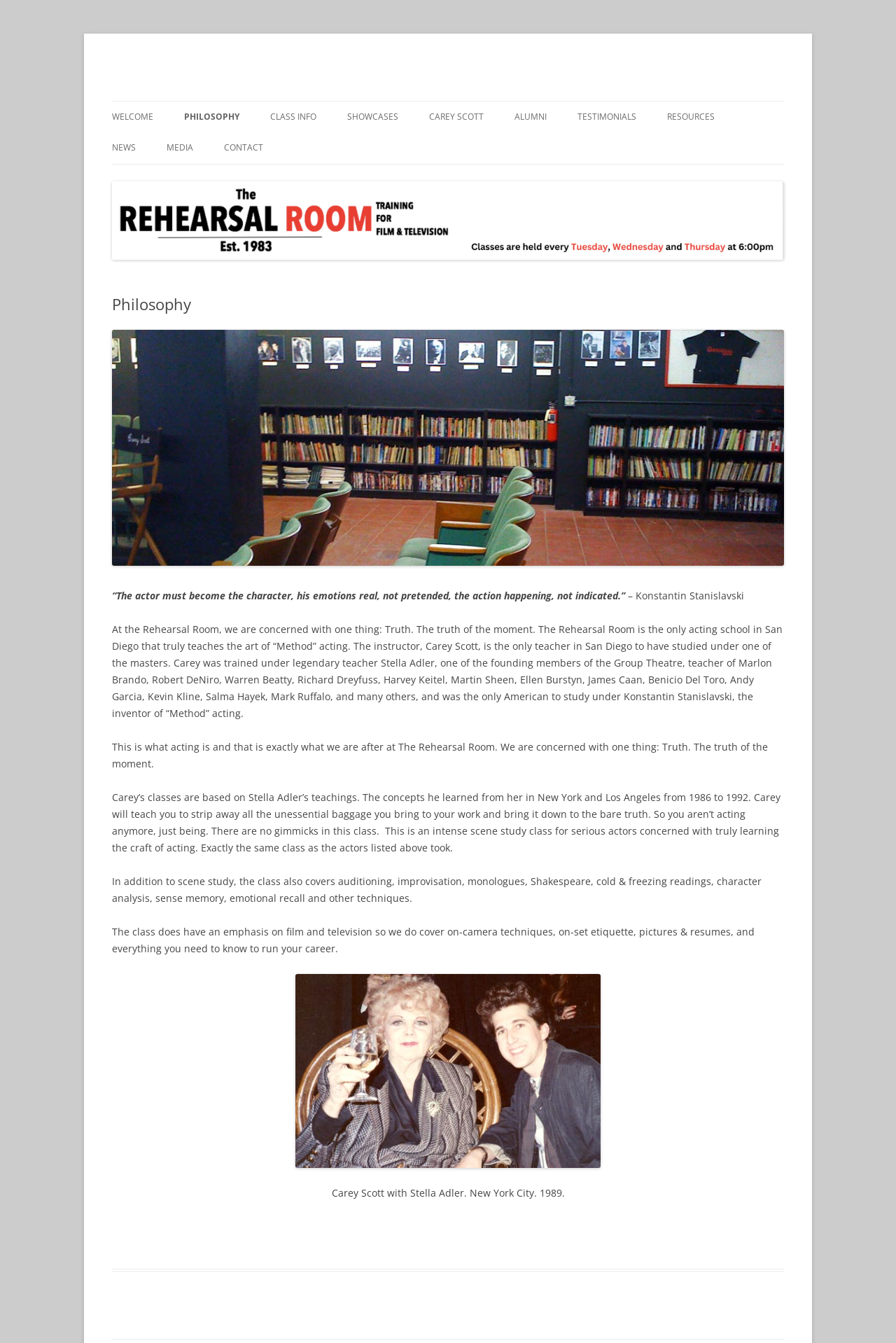Who is the instructor of the acting school?
Please use the image to provide an in-depth answer to the question.

I found the answer by reading the text on the webpage, specifically the paragraph that mentions 'The instructor, Carey Scott, is the only teacher in San Diego to have studied under one of the masters.'